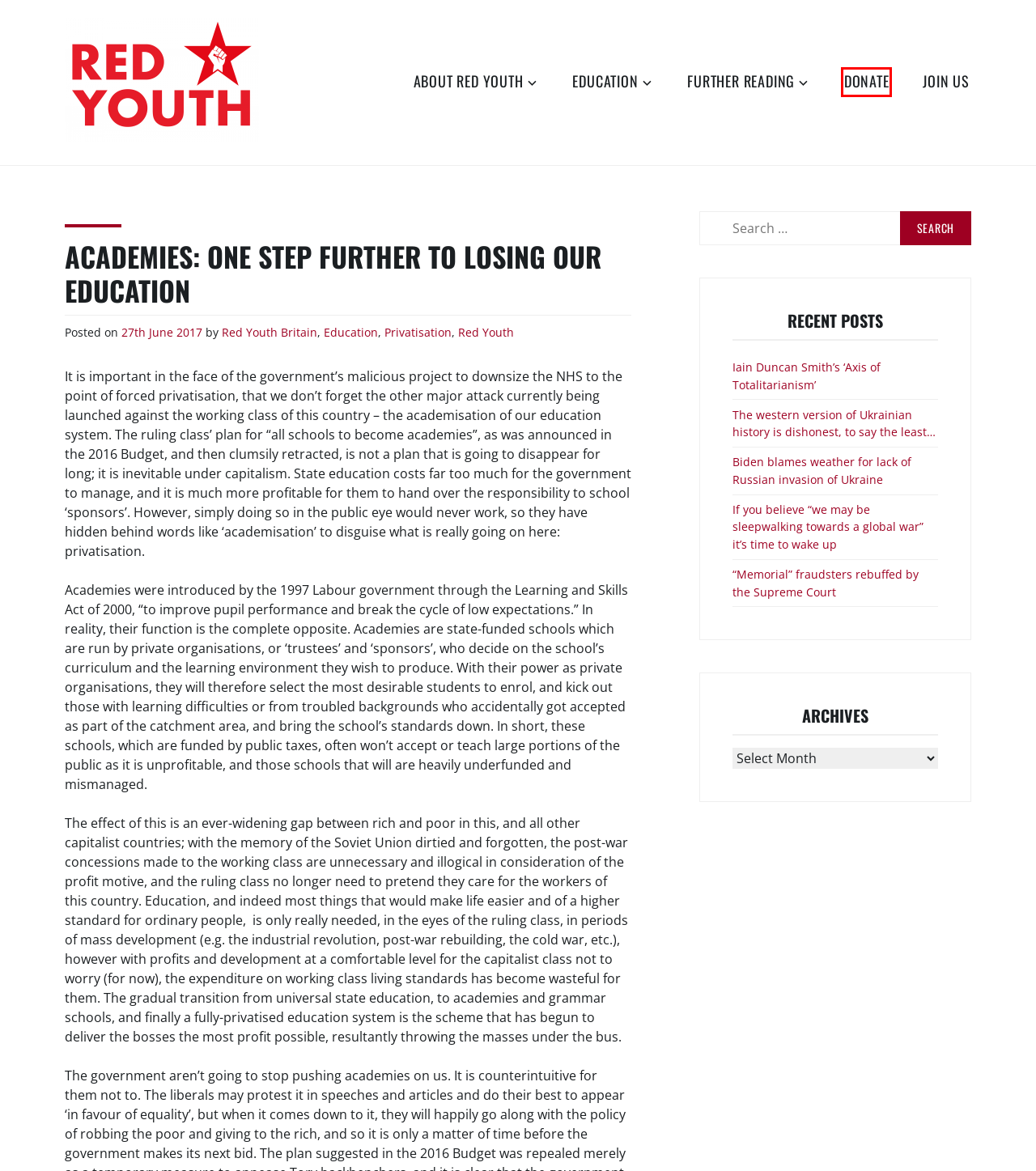A screenshot of a webpage is given, marked with a red bounding box around a UI element. Please select the most appropriate webpage description that fits the new page after clicking the highlighted element. Here are the candidates:
A. Britain Archives - Red Youth
B. Donate - Red Youth
C. Biden blames weather for lack of Russian invasion of Ukraine - Red Youth
D. Red Youth, Author at Red Youth
E. Red Youth - Each one, teach one!
F. Education Archives - Red Youth
G. About Red Youth - Red Youth
H. Privatisation Archives - Red Youth

B